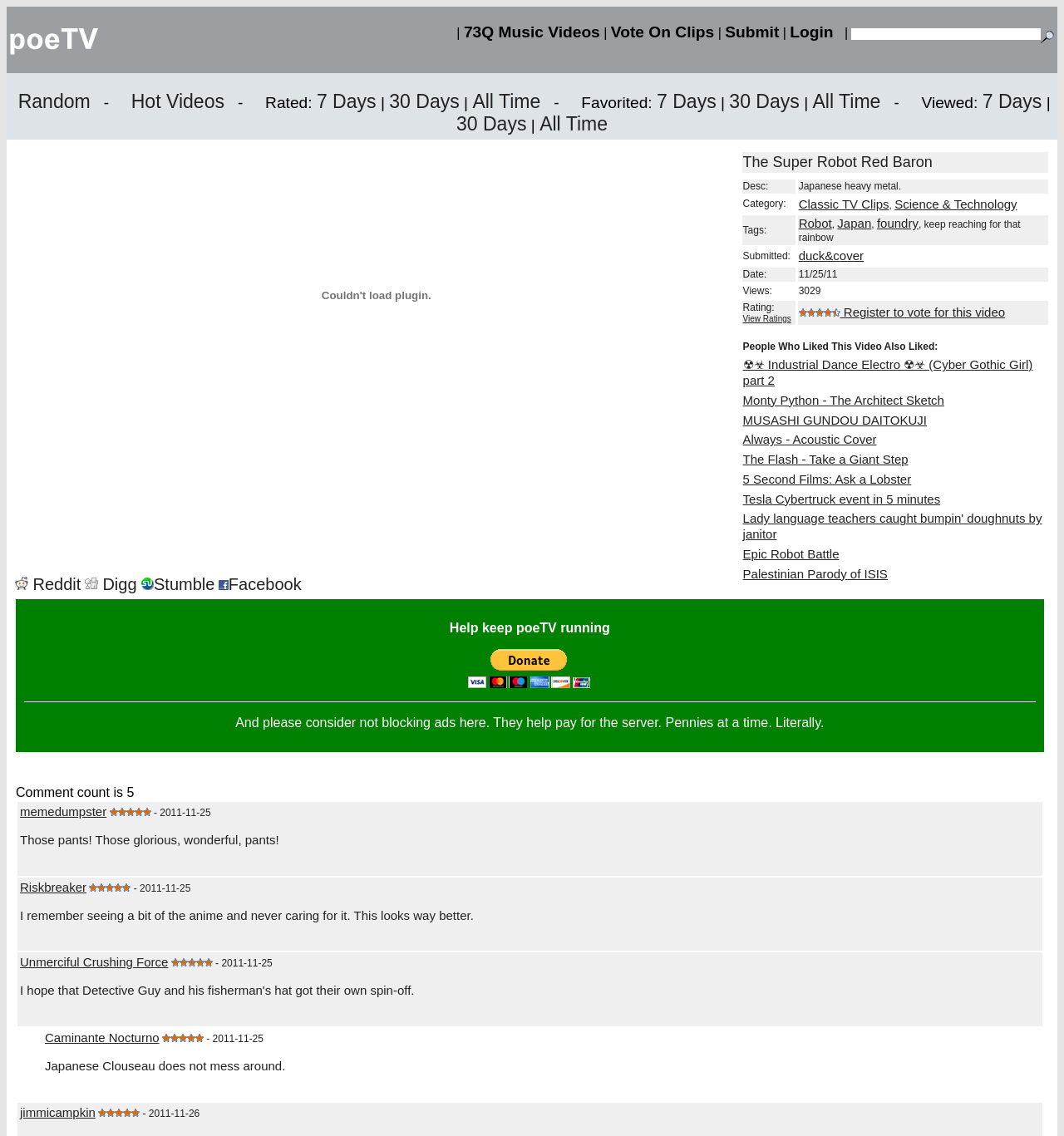Please determine the bounding box coordinates of the section I need to click to accomplish this instruction: "Search for videos".

[0.8, 0.025, 0.978, 0.035]